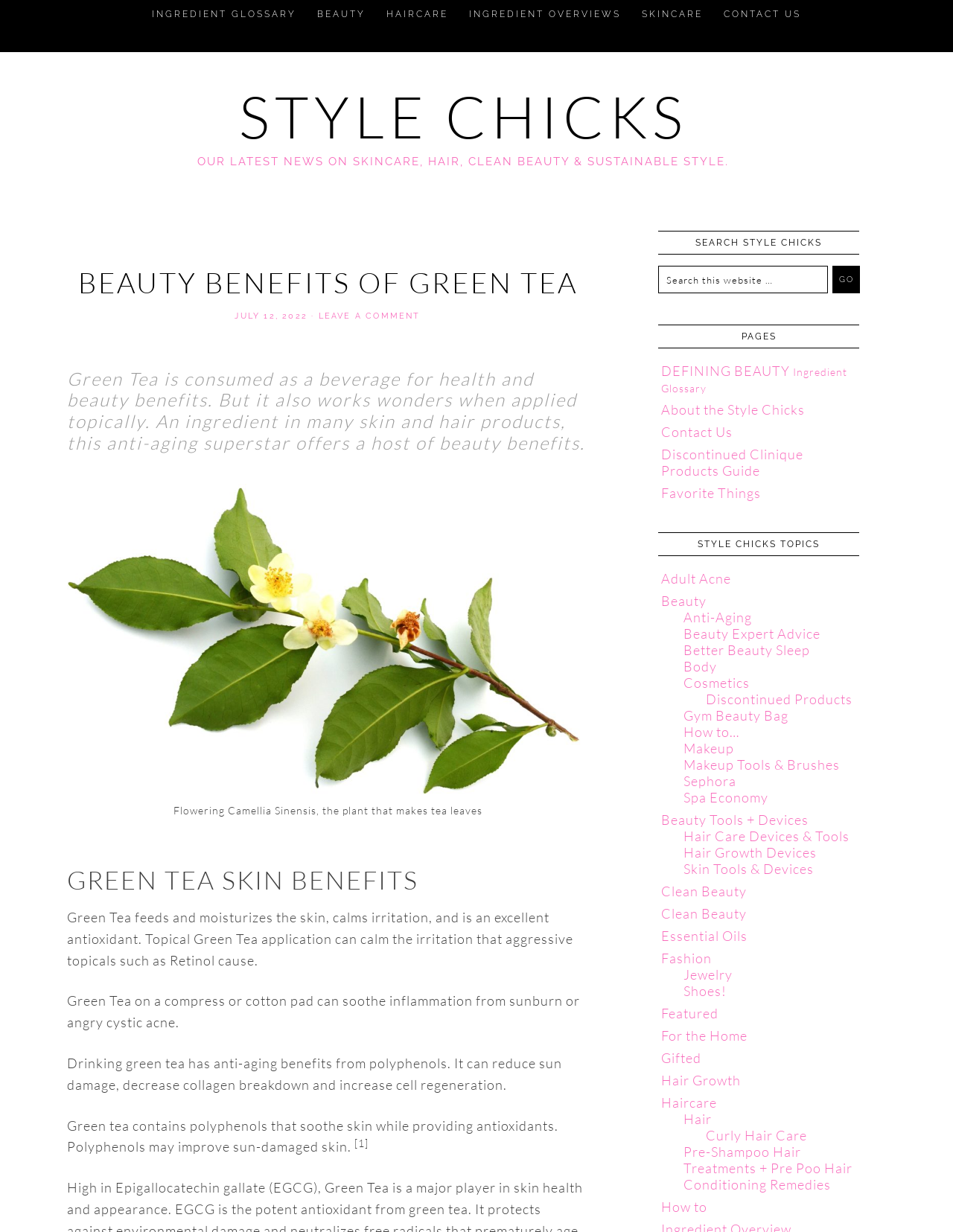What is the purpose of the search box?
Analyze the image and deliver a detailed answer to the question.

The search box is located at the bottom of the webpage, and its purpose is to allow users to search for specific topics or keywords within the website. This is indicated by the search box's description, which says 'Search this website …'.